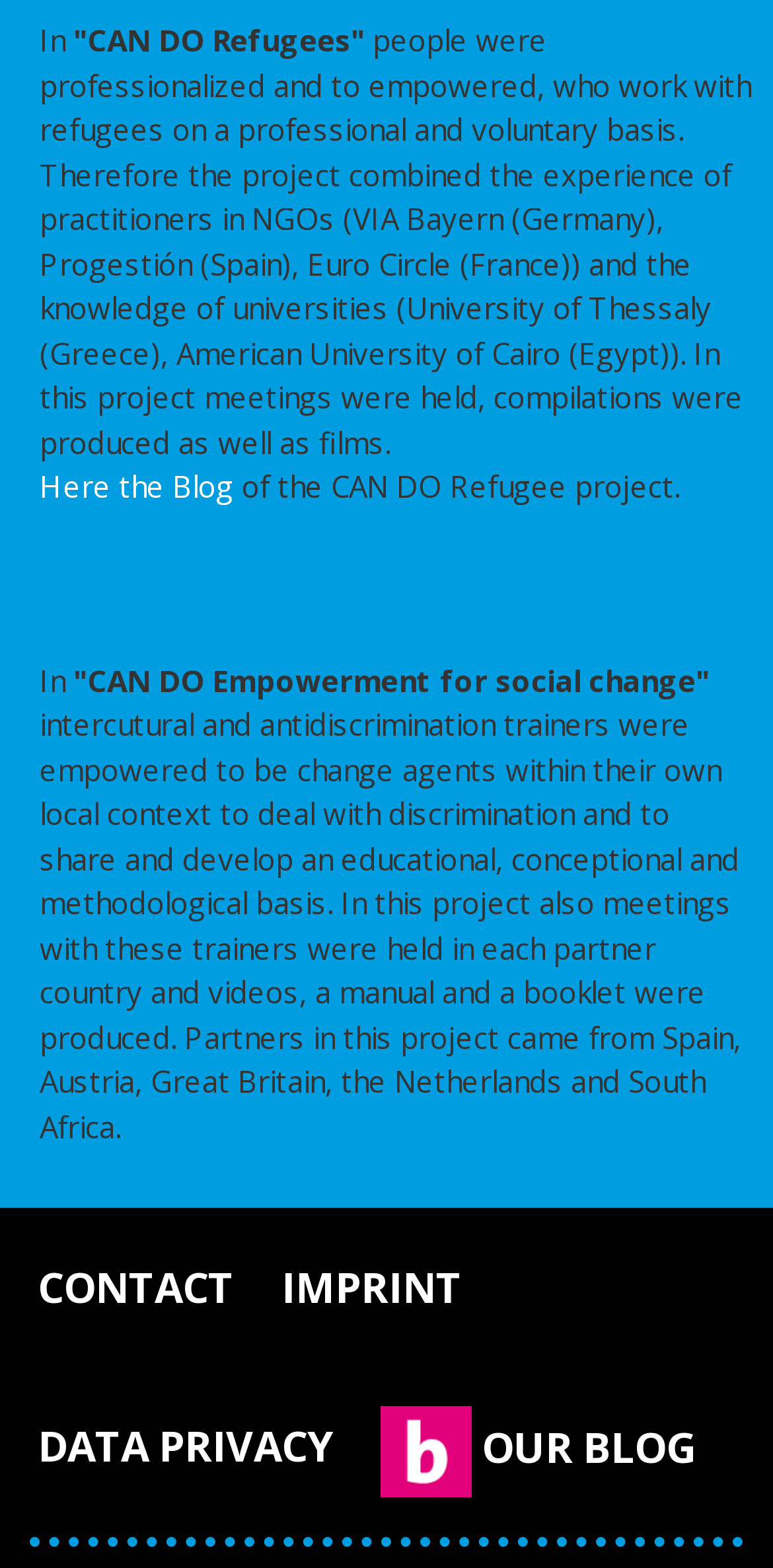How many partner countries are involved?
Based on the image, answer the question in a detailed manner.

The text mentions that partners in the project came from Spain, Austria, Great Britain, the Netherlands, and South Africa, totaling 5 partner countries.